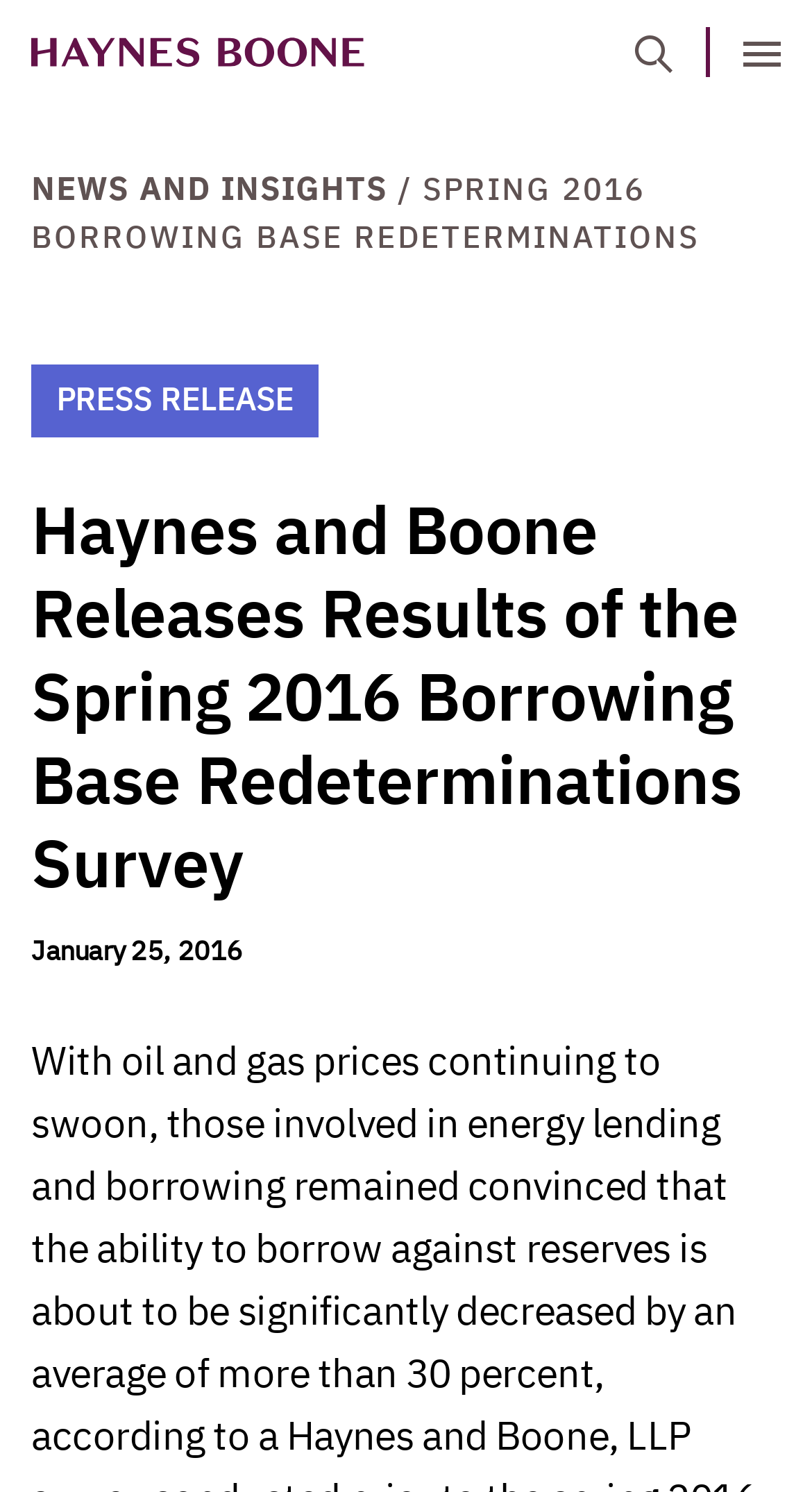What is the name of the law firm?
Kindly give a detailed and elaborate answer to the question.

I found the name of the law firm by looking at the link element at the top of the page that says 'Haynes Boone', which is also accompanied by an image.